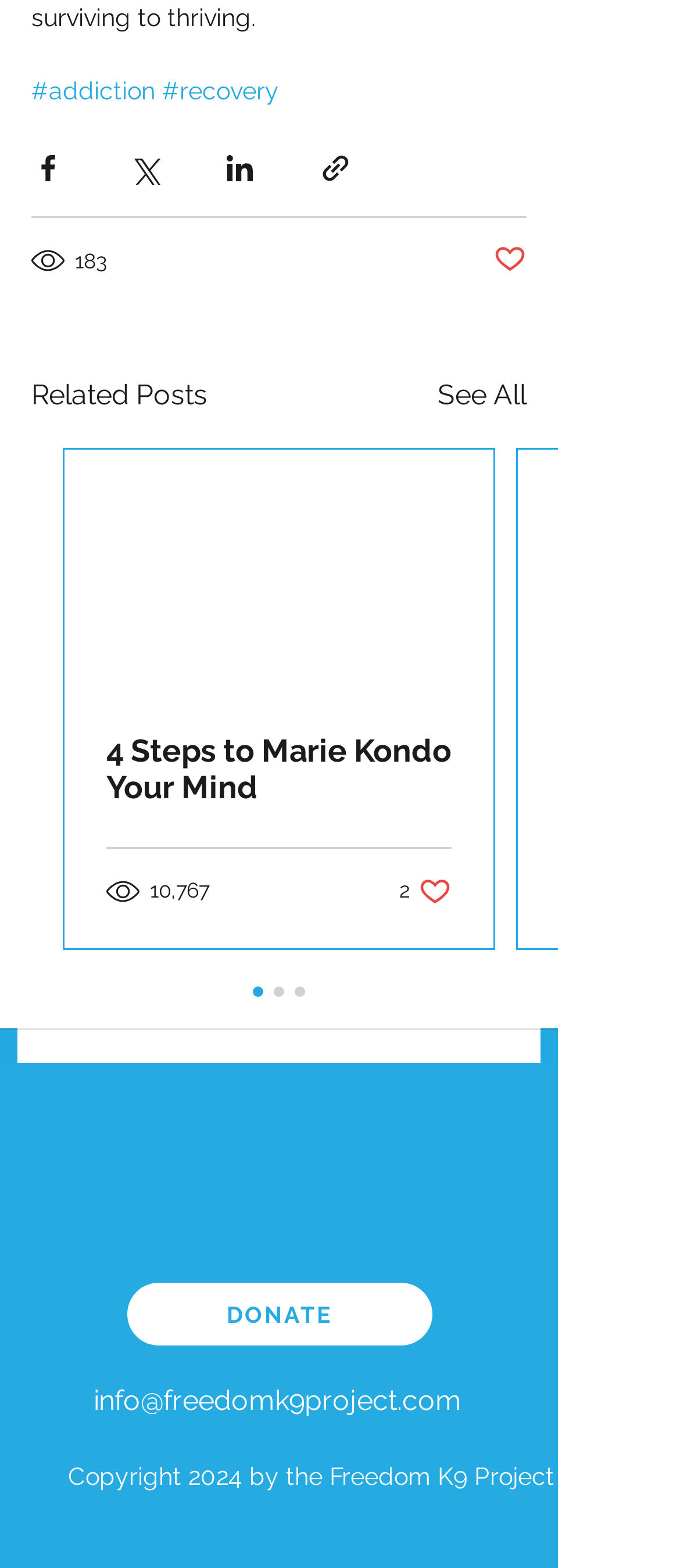Locate the bounding box coordinates of the element that should be clicked to execute the following instruction: "Click the 'Post not marked as liked' button".

[0.726, 0.155, 0.774, 0.178]